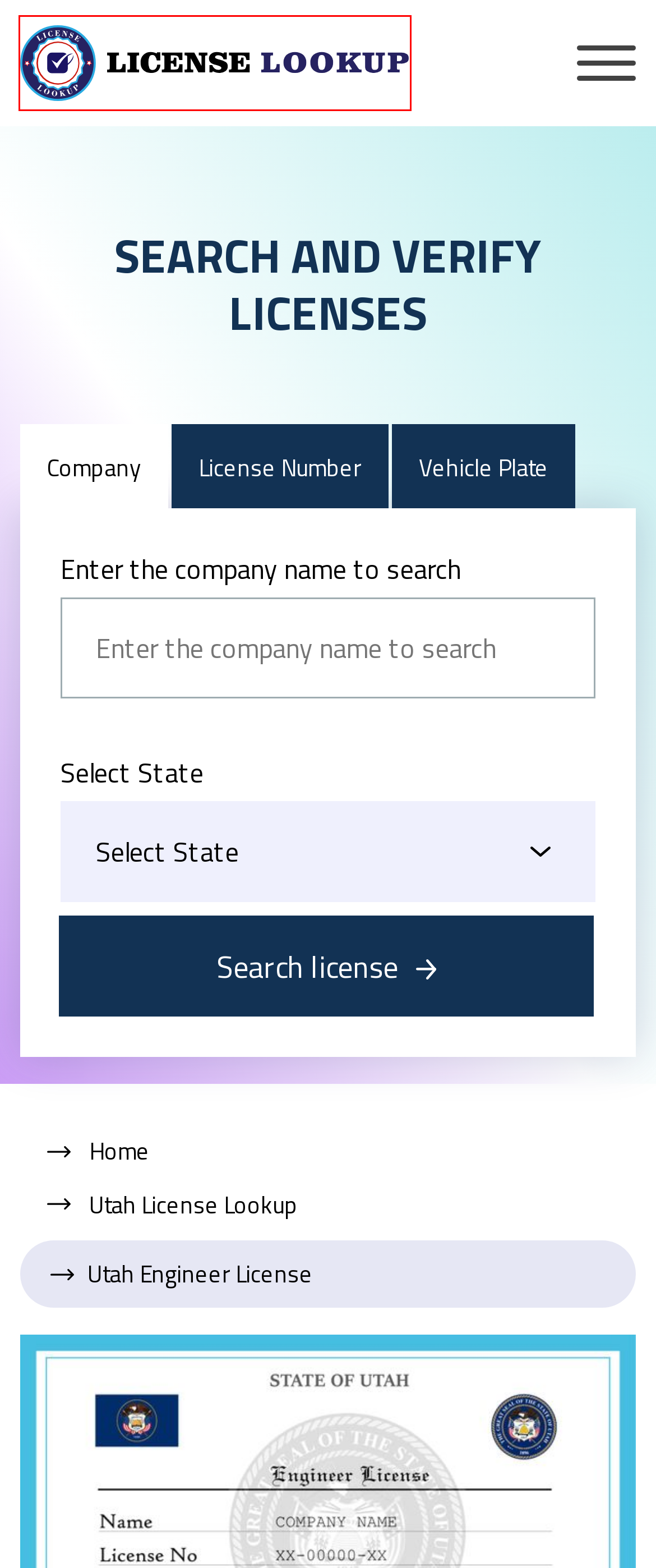Assess the screenshot of a webpage with a red bounding box and determine which webpage description most accurately matches the new page after clicking the element within the red box. Here are the options:
A. Contact Us | License Lookup
B. Seda S | License Lookup
C. Terms and Conditions | License Lookup
D. PE Exam | NCEES
E. Home | NCEES
F. Careers | License Lookup
G. License Lookup: Search Professional Licenses Online | License Lookup
H. Blog | License Lookup

G